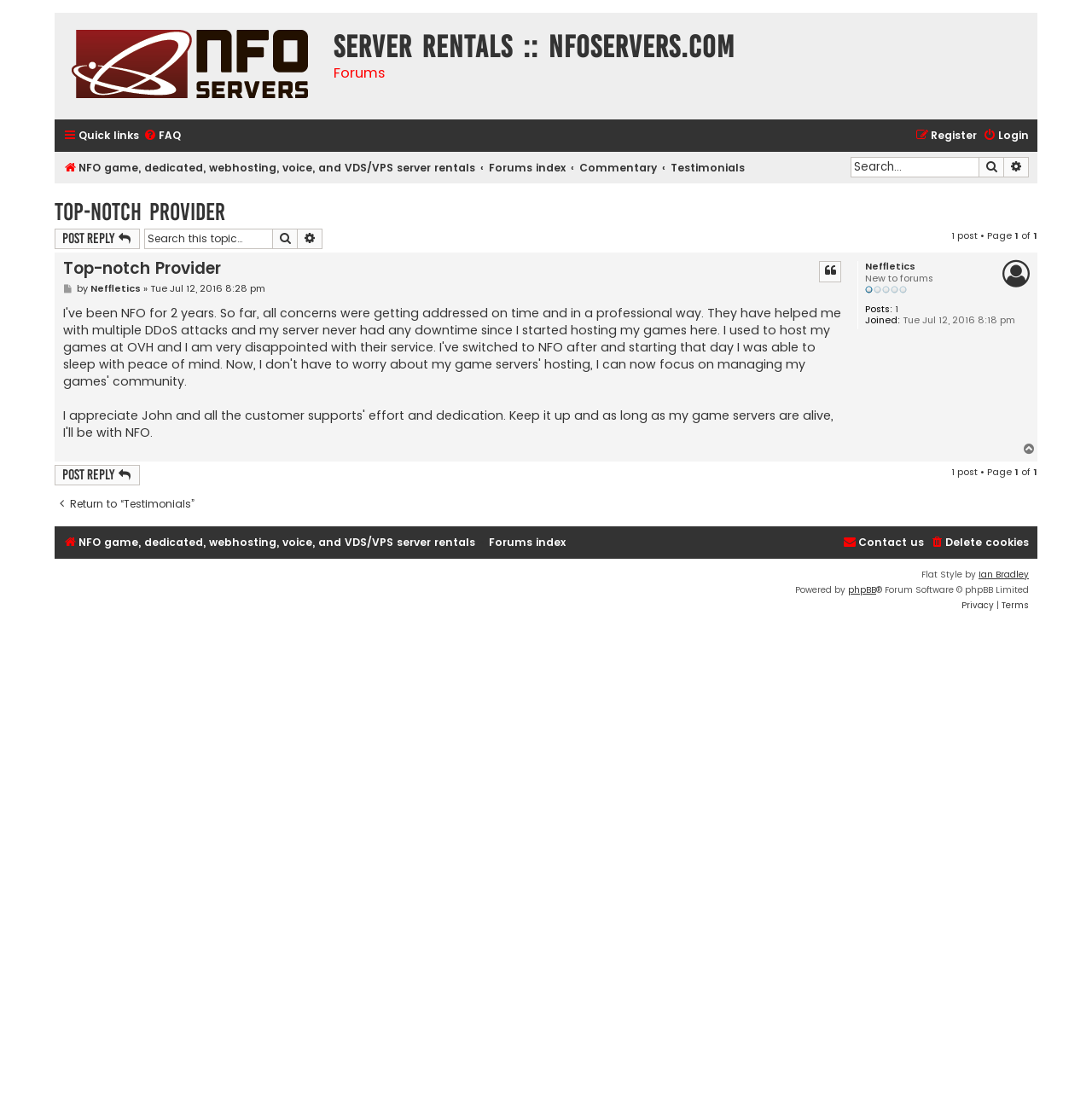Using the provided element description: "Privacy | Terms", identify the bounding box coordinates. The coordinates should be four floats between 0 and 1 in the order [left, top, right, bottom].

[0.058, 0.542, 0.942, 0.556]